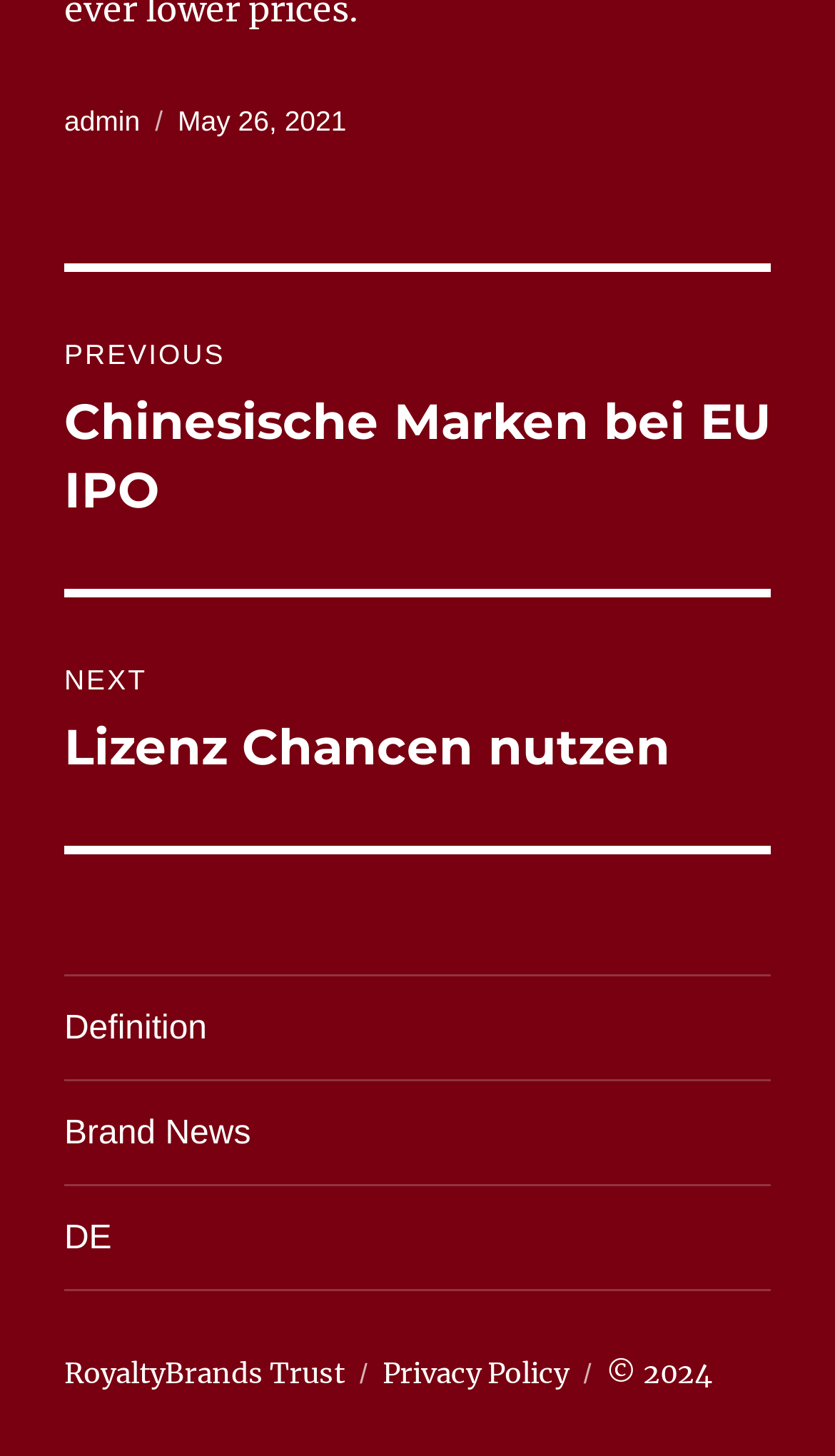How many links are there in the footer primary menu?
Analyze the image and deliver a detailed answer to the question.

I found the number of links in the footer primary menu by looking at the navigation section, where it lists three links: 'Definition', 'Brand News', and 'DE', indicating that there are three links in the footer primary menu.